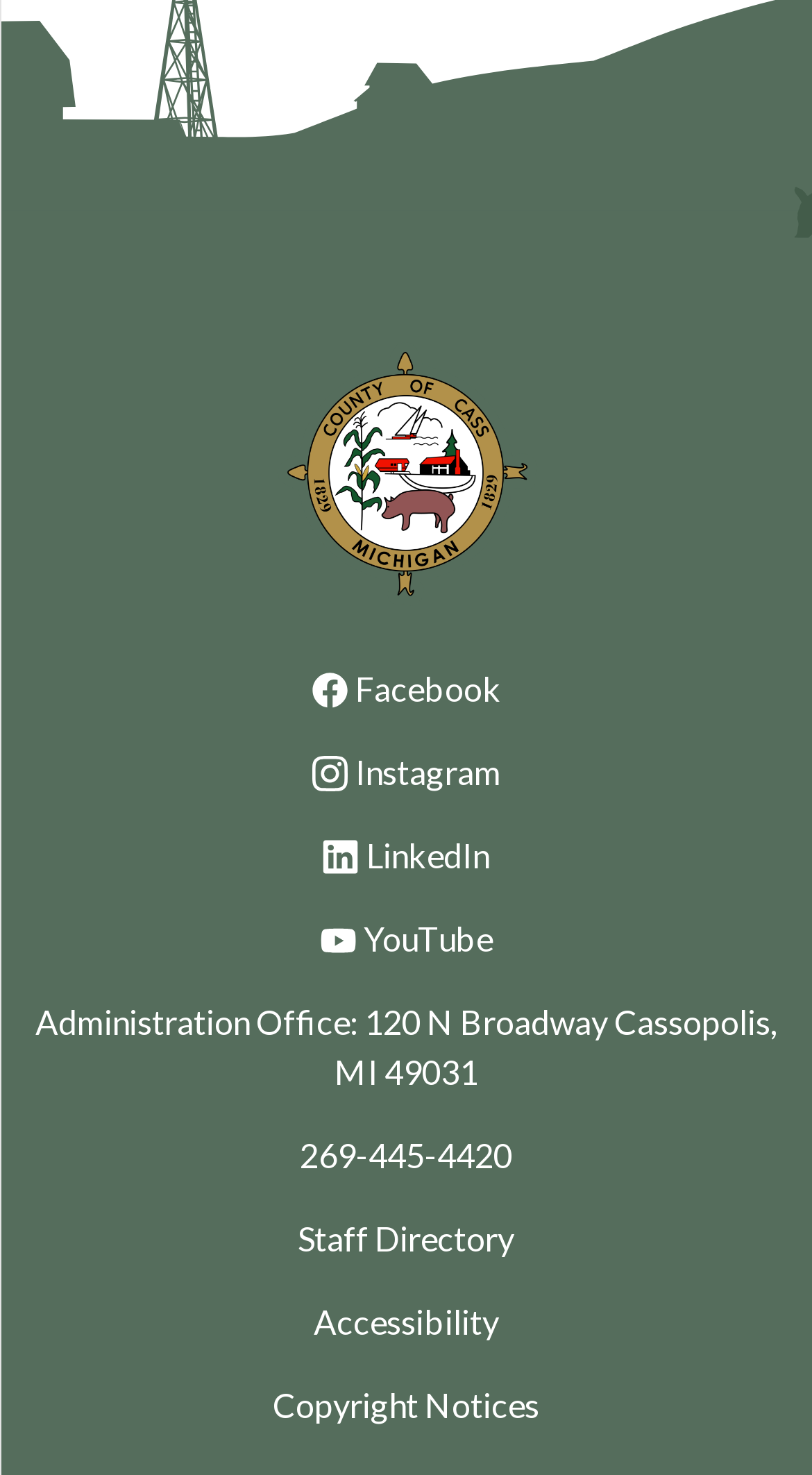How many links are available in the 'Info Advanced' region?
Could you answer the question with a detailed and thorough explanation?

I counted the number of links in the 'Info Advanced' region, which are '269-445-4420', 'Staff Directory', 'Accessibility', and 'Copyright Notices'.